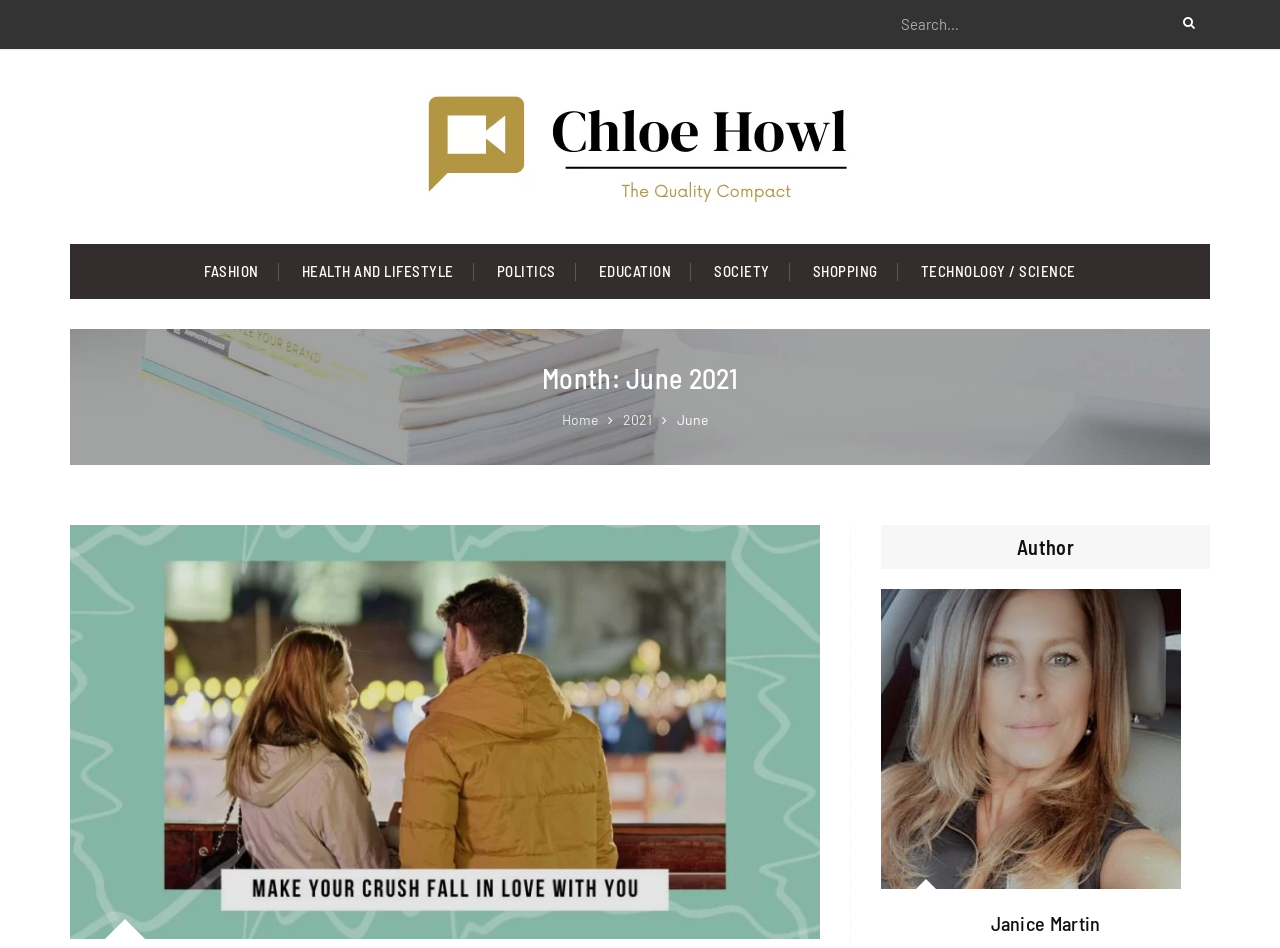Please determine the bounding box coordinates for the element that should be clicked to follow these instructions: "Go back to Home page".

[0.439, 0.434, 0.467, 0.452]